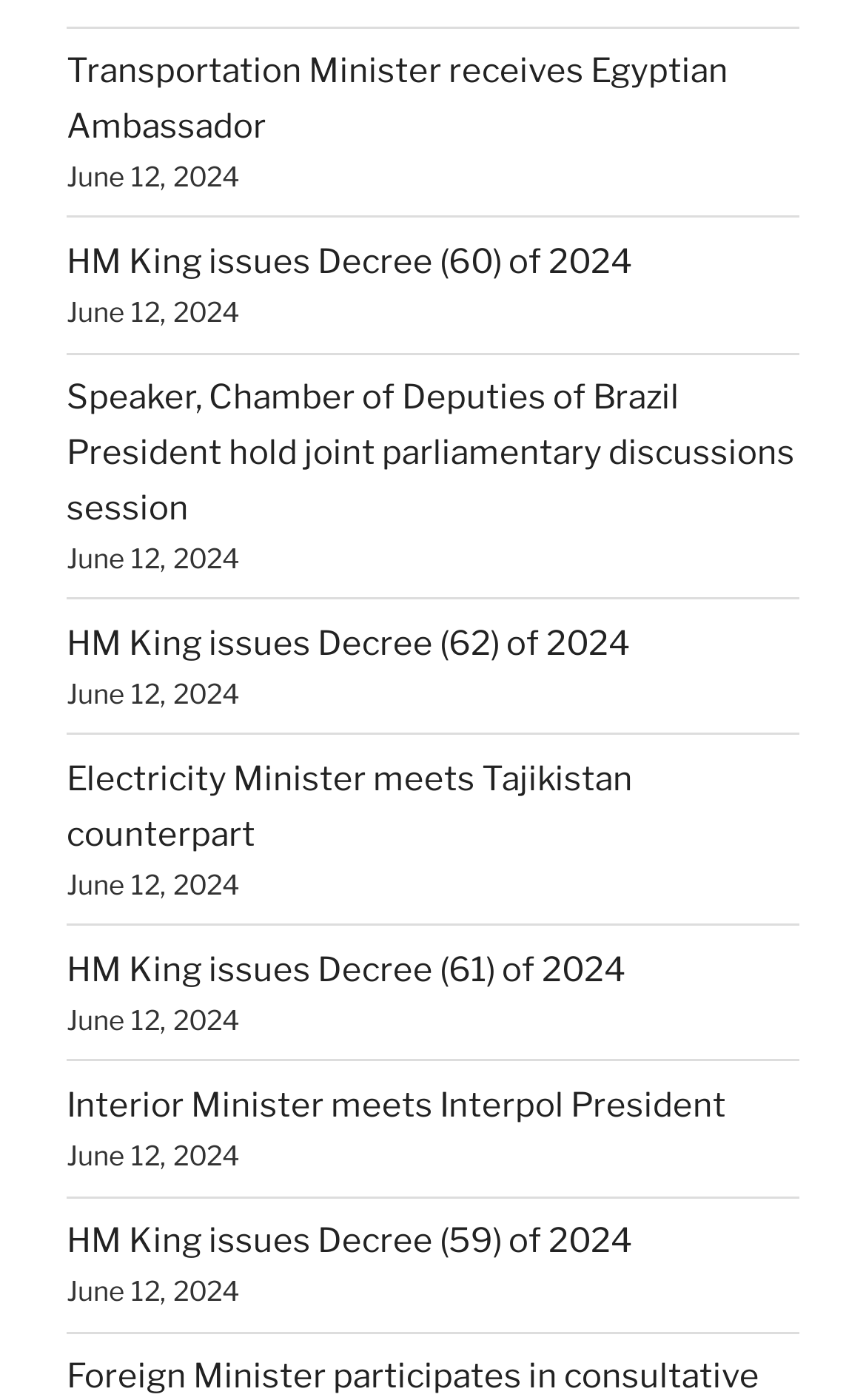Provide the bounding box coordinates for the UI element that is described by this text: "Interior Minister meets Interpol President". The coordinates should be in the form of four float numbers between 0 and 1: [left, top, right, bottom].

[0.077, 0.775, 0.838, 0.804]